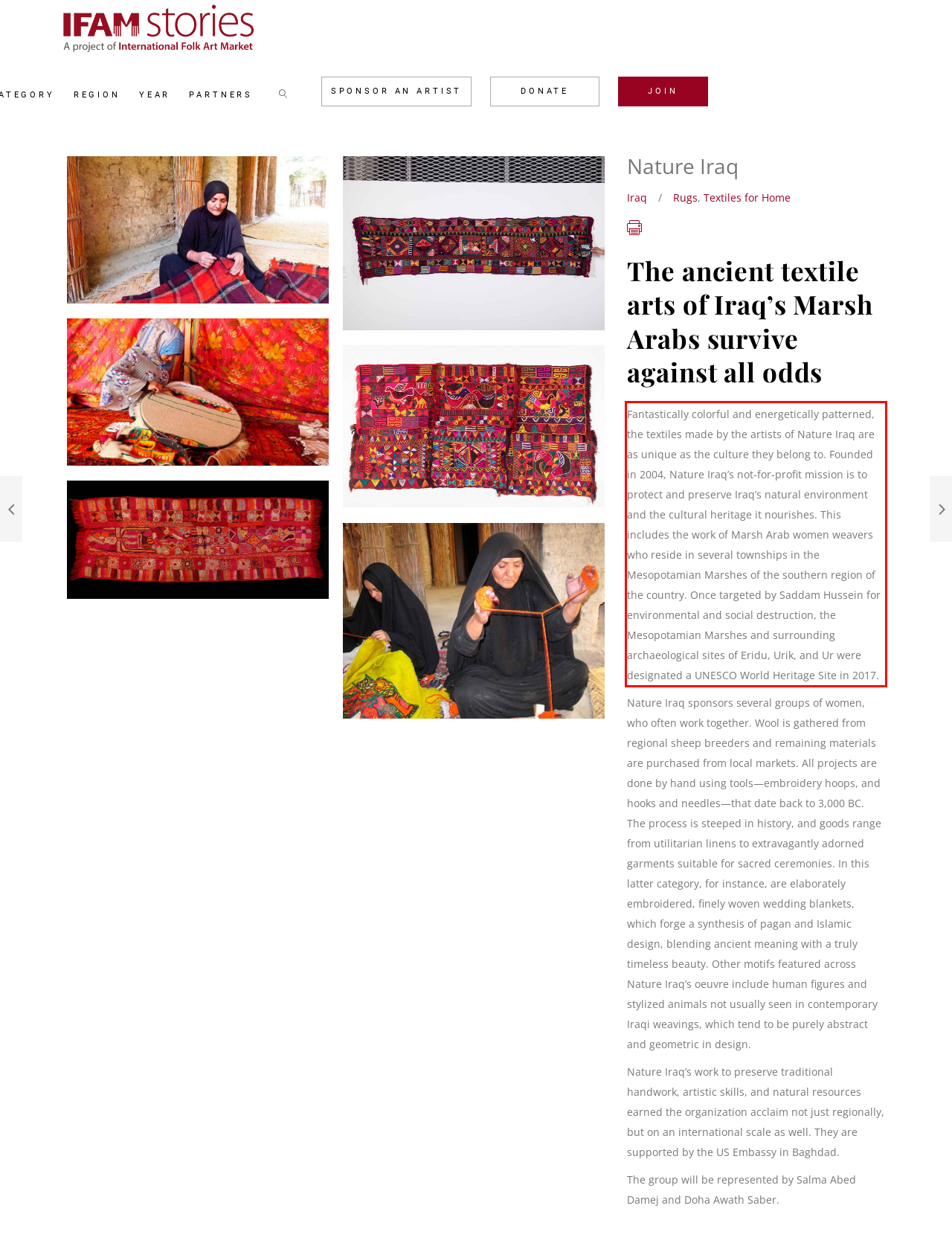There is a screenshot of a webpage with a red bounding box around a UI element. Please use OCR to extract the text within the red bounding box.

Fantastically colorful and energetically patterned, the textiles made by the artists of Nature Iraq are as unique as the culture they belong to. Founded in 2004, Nature Iraq’s not-for-profit mission is to protect and preserve Iraq’s natural environment and the cultural heritage it nourishes. This includes the work of Marsh Arab women weavers who reside in several townships in the Mesopotamian Marshes of the southern region of the country. Once targeted by Saddam Hussein for environmental and social destruction, the Mesopotamian Marshes and surrounding archaeological sites of Eridu, Urik, and Ur were designated a UNESCO World Heritage Site in 2017.